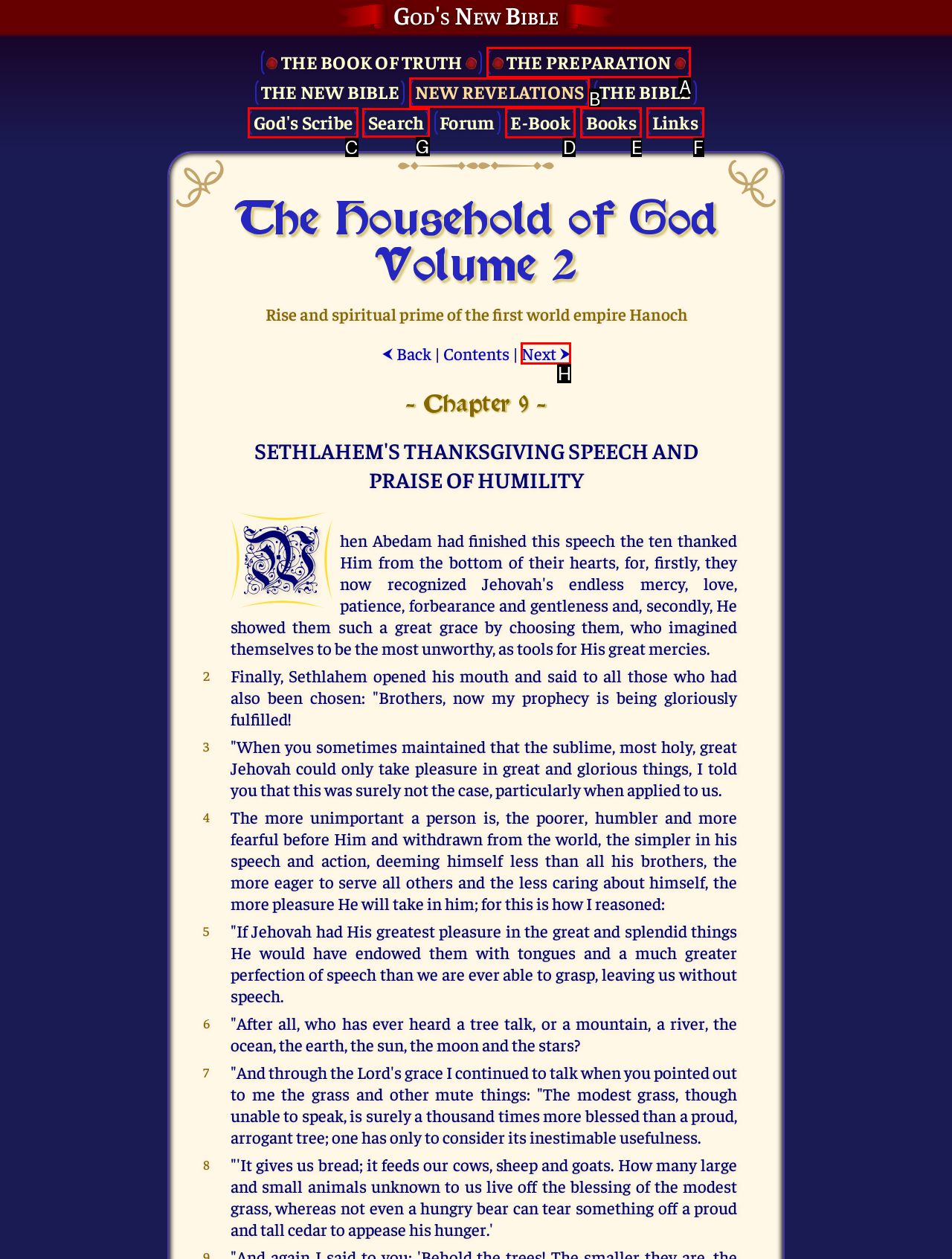Point out the correct UI element to click to carry out this instruction: Search for something
Answer with the letter of the chosen option from the provided choices directly.

G